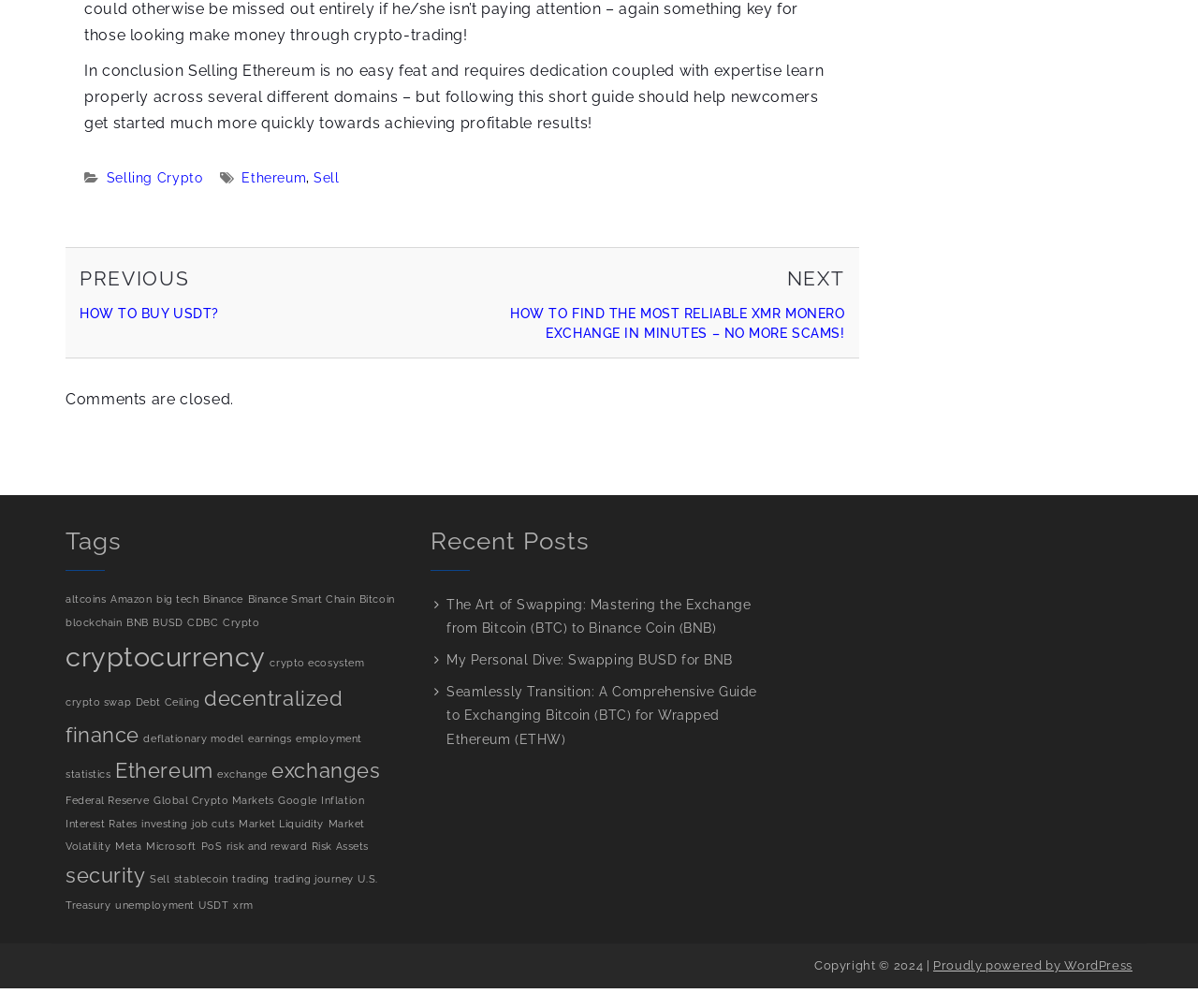Find the bounding box coordinates of the element you need to click on to perform this action: 'Explore the 'Ethereum' category'. The coordinates should be represented by four float values between 0 and 1, in the format [left, top, right, bottom].

[0.202, 0.165, 0.256, 0.188]